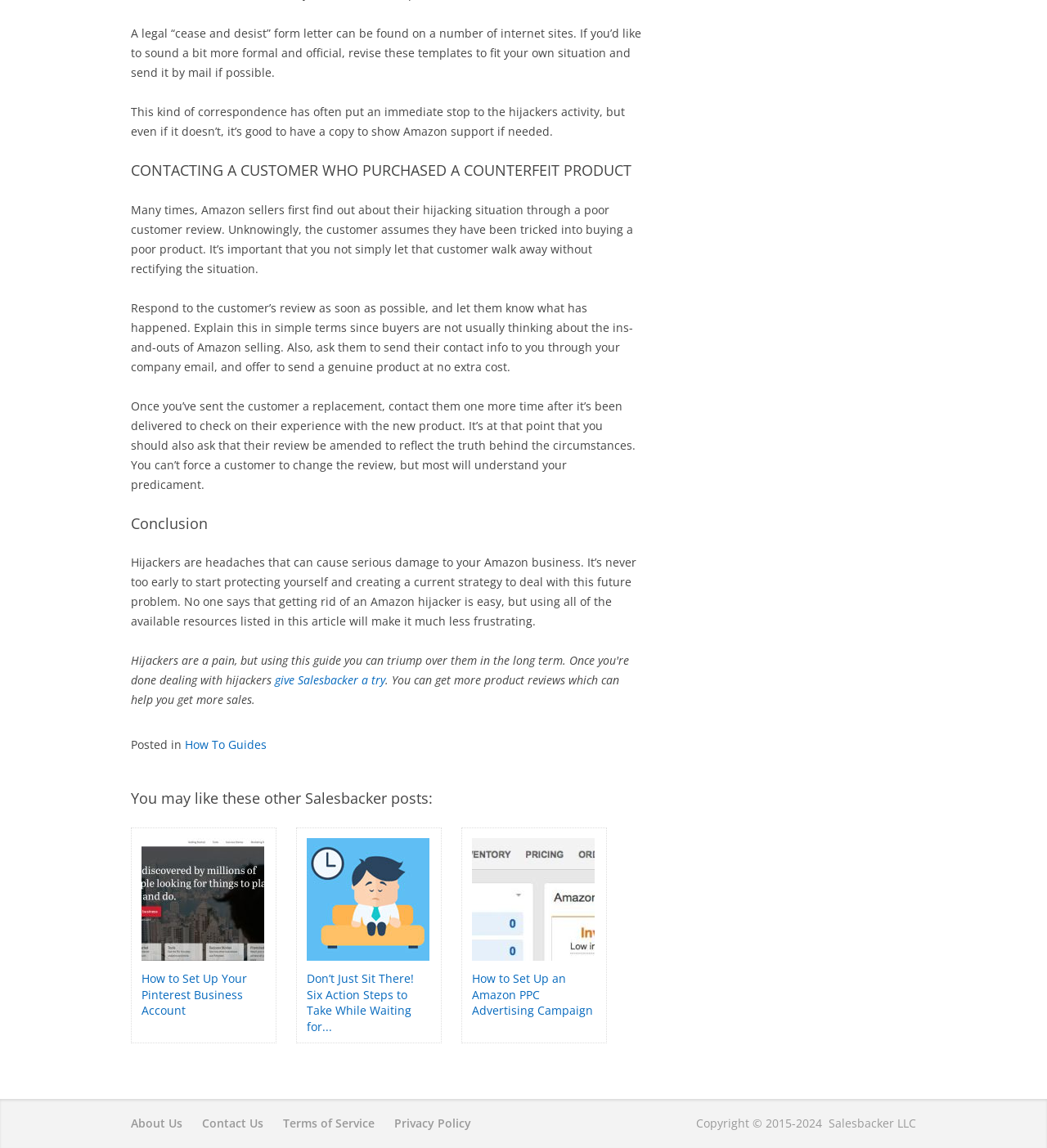Can you determine the bounding box coordinates of the area that needs to be clicked to fulfill the following instruction: "Read more about 'How To Guides'"?

[0.177, 0.642, 0.255, 0.655]